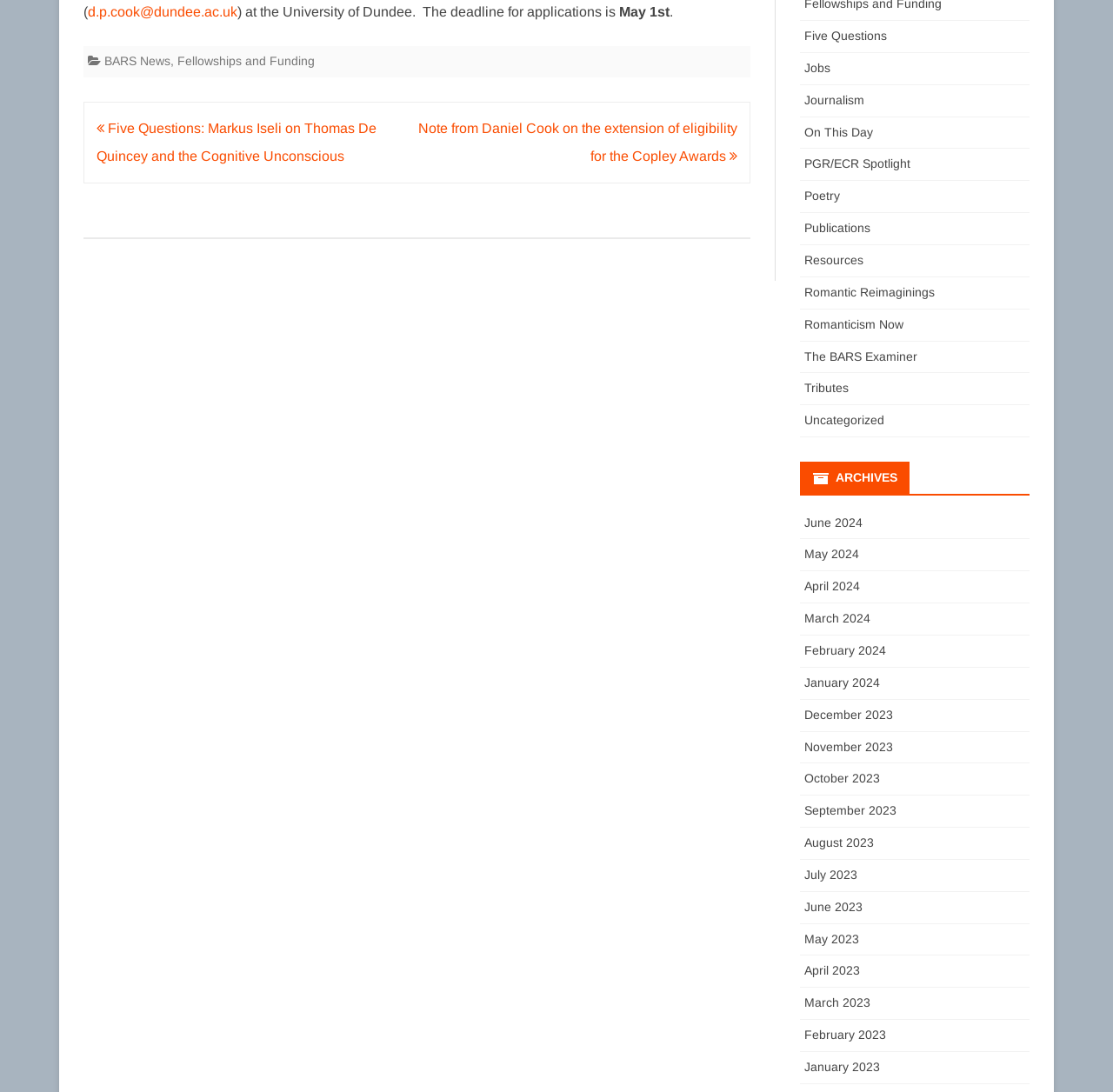Please find the bounding box coordinates of the element's region to be clicked to carry out this instruction: "Check the link on Fellowships and Funding".

[0.159, 0.049, 0.283, 0.062]